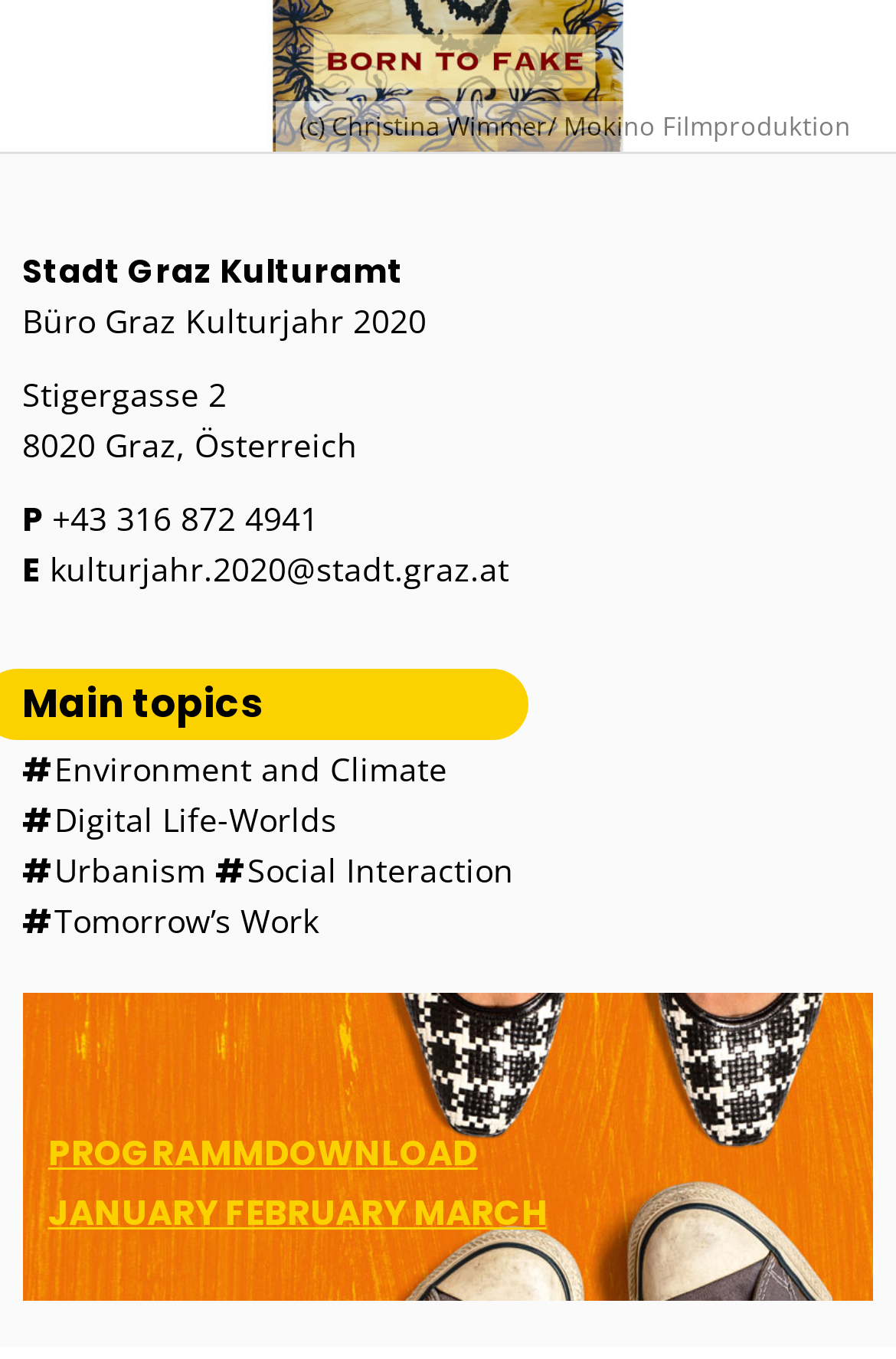Use the details in the image to answer the question thoroughly: 
What is the phone number of the Büro Graz Kulturjahr 2020?

I found the phone number by looking at the static text elements in the contentinfo section of the webpage. The phone number is located in the static text element with bounding box coordinates [0.048, 0.365, 0.356, 0.397].